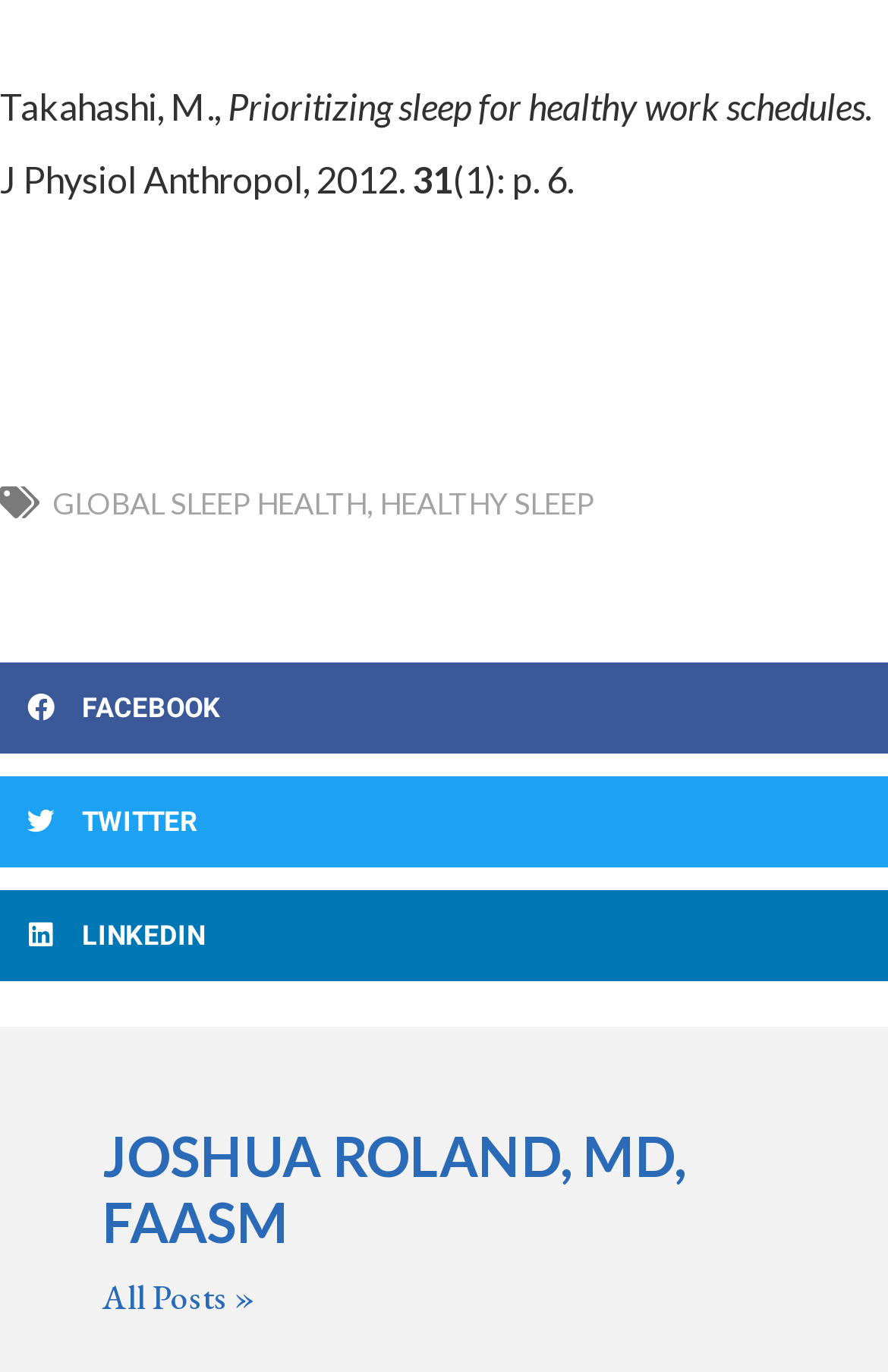What is the title of the article?
Using the image provided, answer with just one word or phrase.

Prioritizing sleep for healthy work schedules.